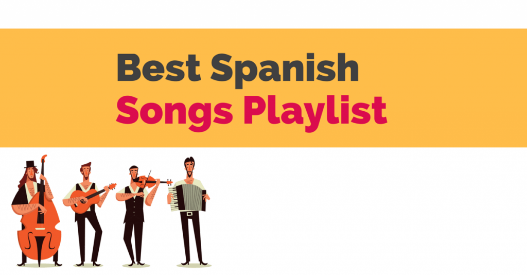Generate an elaborate caption for the image.

The image features an illustration titled "Best Spanish Songs Playlist," showcasing four musicians dressed in traditional attire. They are positioned against a vibrant yellow backdrop, which enhances the lively theme of the playlist. The first musician, holding a double bass, stands next to a guitarist, while another musician plays the accordion, and a violinist completes the ensemble. This visual emphasizes the cultural richness of Spanish music, inviting listeners to explore a curated collection of popular Spanish songs. Ideal for anyone looking to immerse themselves in the rhythms and melodies of Spain, this playlist serves as a great tool for both enjoyment and language practice.